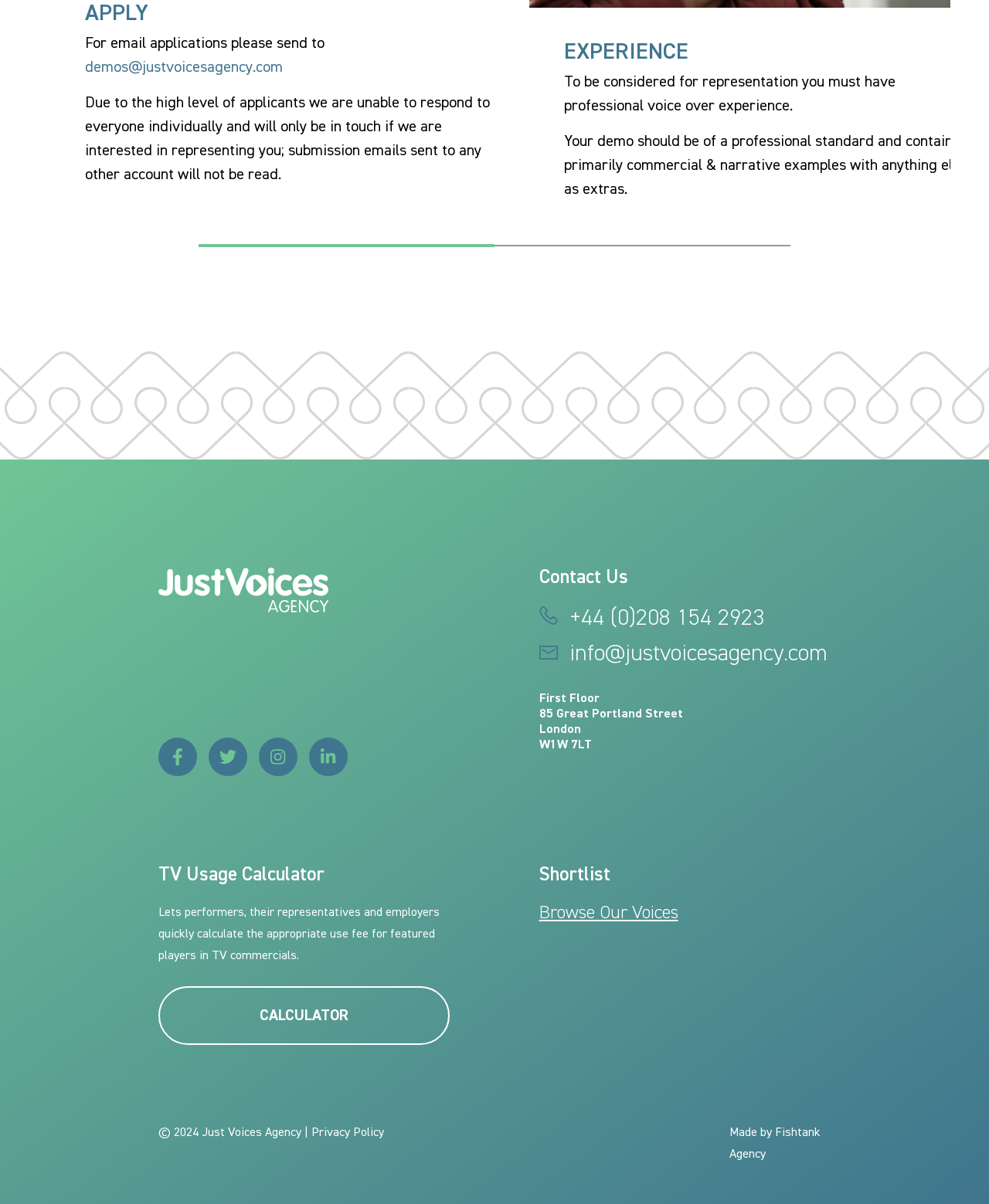Please look at the image and answer the question with a detailed explanation: What is the purpose of the TV Usage Calculator?

I found this information by looking at the StaticText element with the OCR text 'TV Usage Calculator' and the StaticText element below it, which explains the purpose of the calculator.